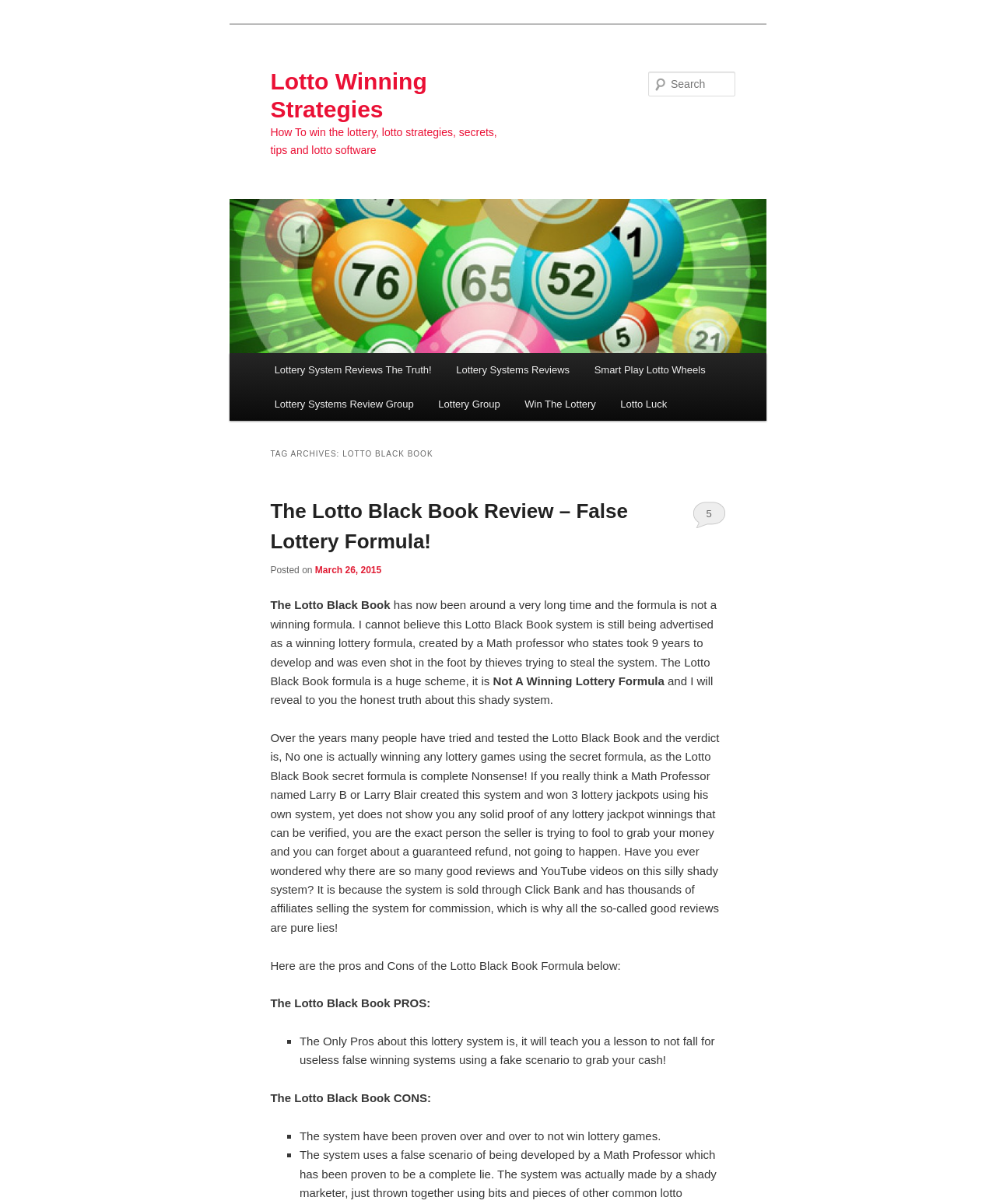Locate the bounding box coordinates of the item that should be clicked to fulfill the instruction: "Read the Lotto Winning Strategies article".

[0.271, 0.057, 0.429, 0.101]